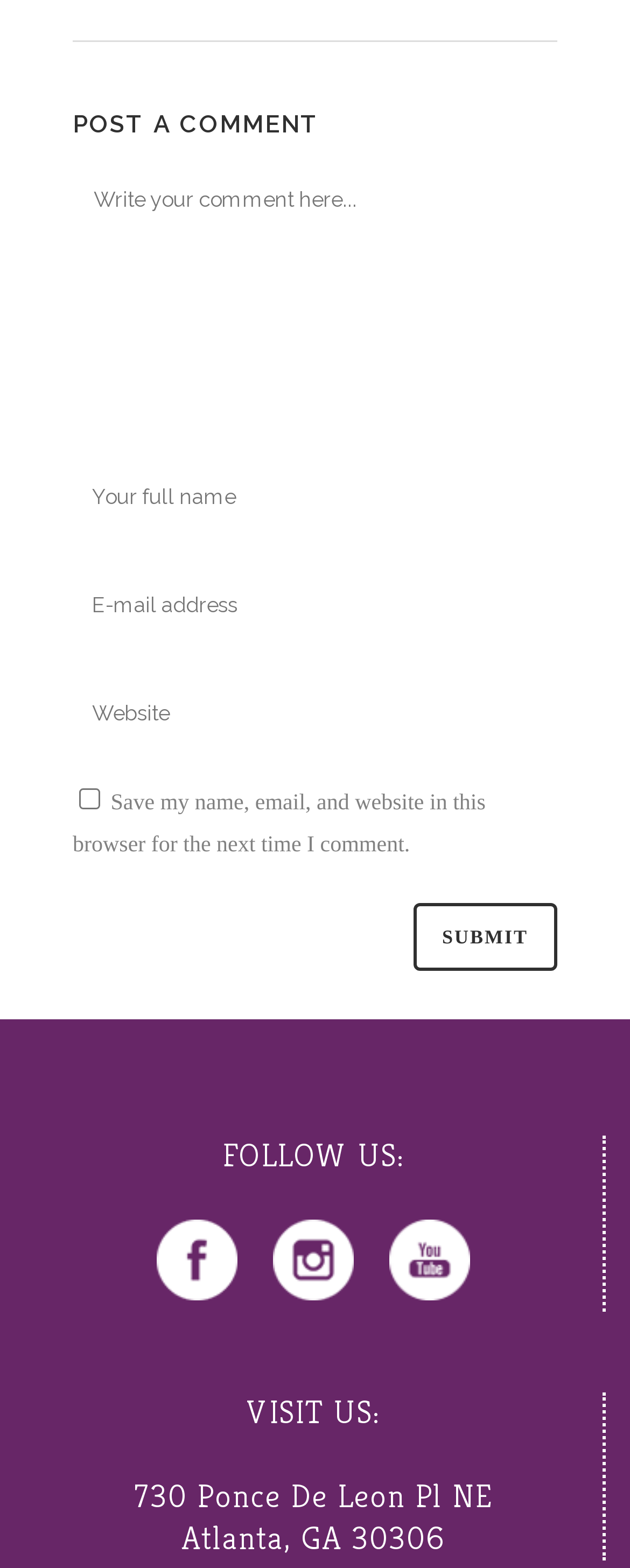Please answer the following question using a single word or phrase: 
How many input fields are required?

3